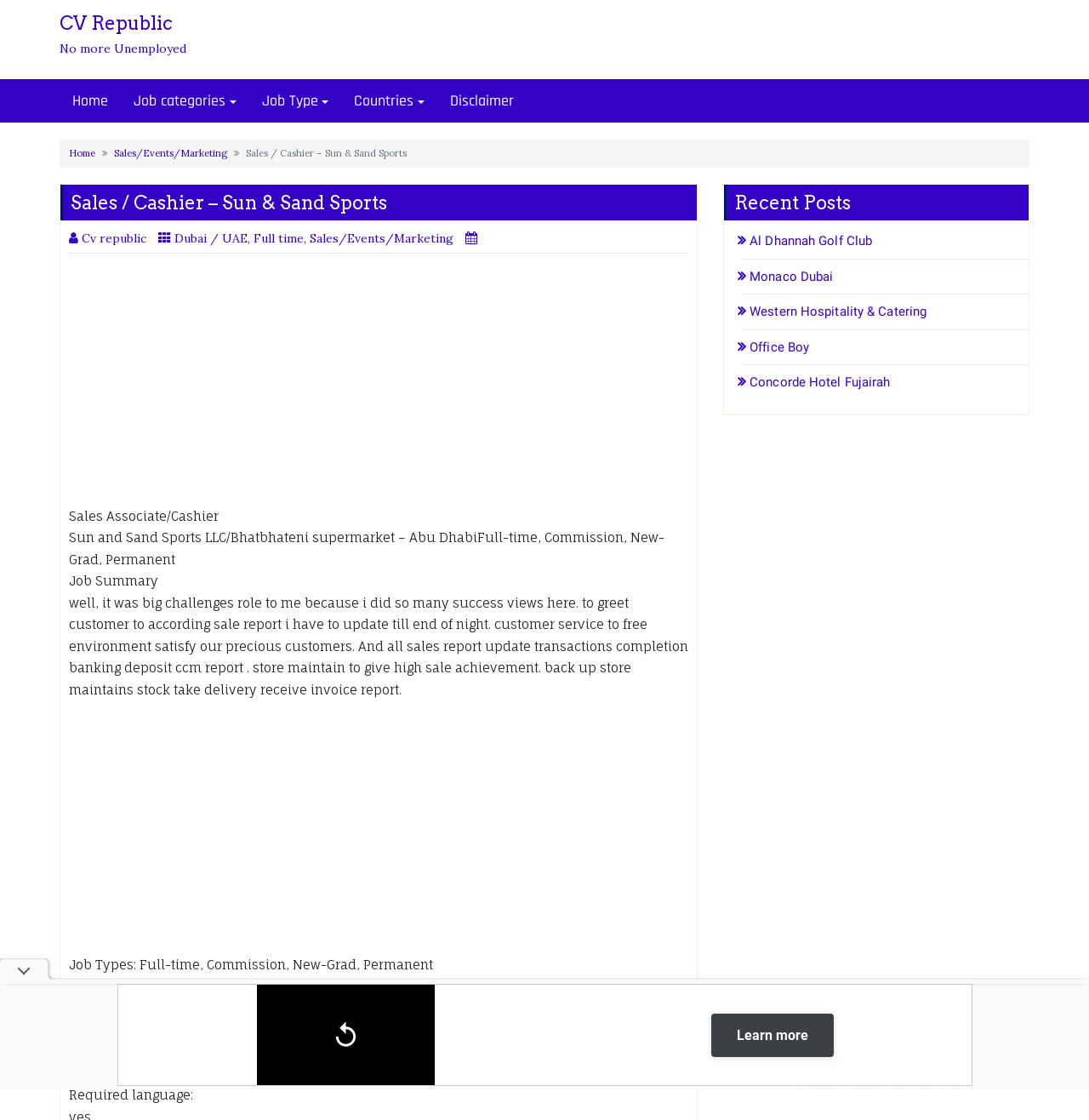Identify and provide the main heading of the webpage.

Sales / Cashier – Sun & Sand Sports